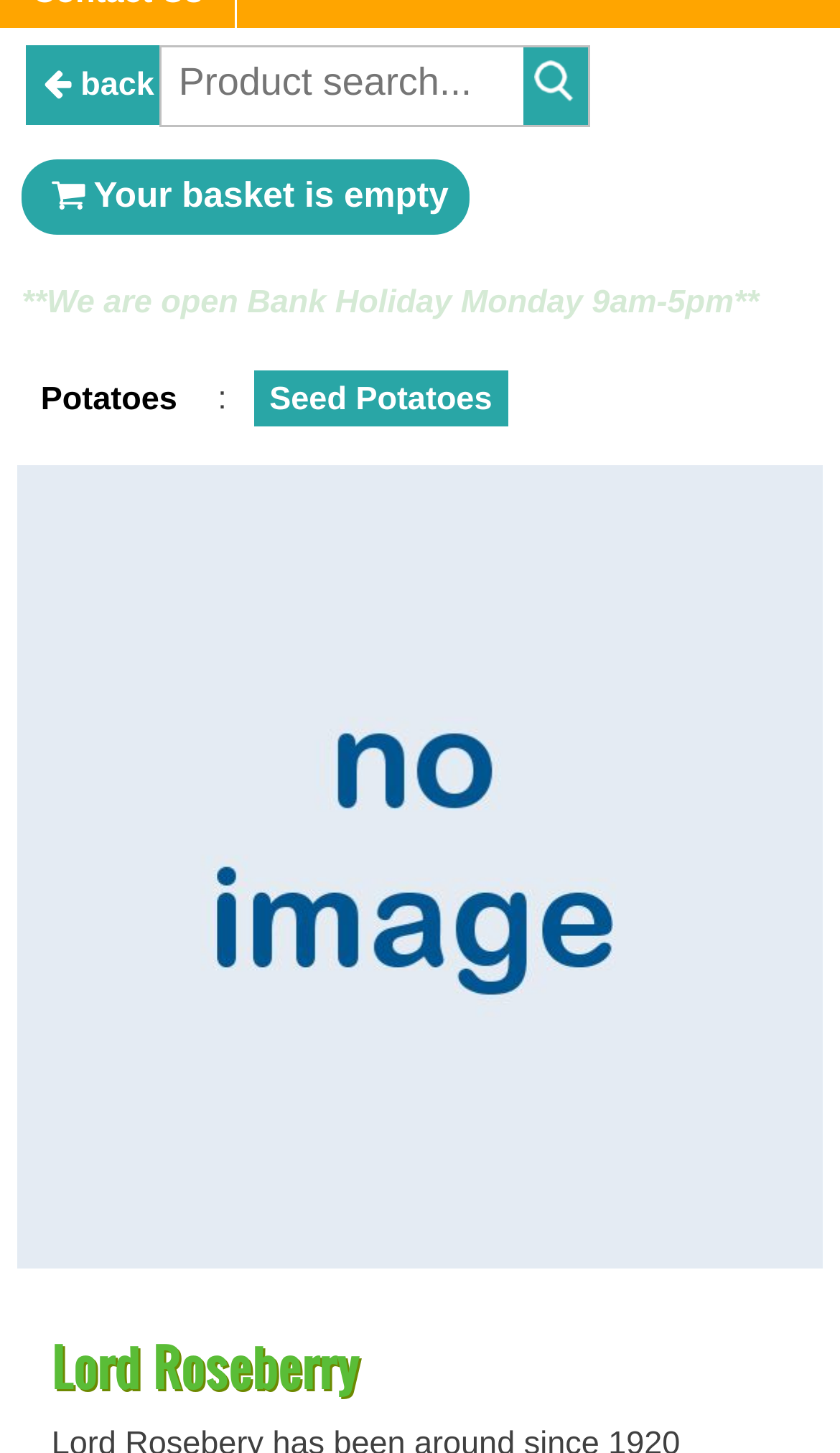Identify the bounding box for the UI element specified in this description: "STIHL KM-MB KombiTool Brushcutter". The coordinates must be four float numbers between 0 and 1, formatted as [left, top, right, bottom].

None